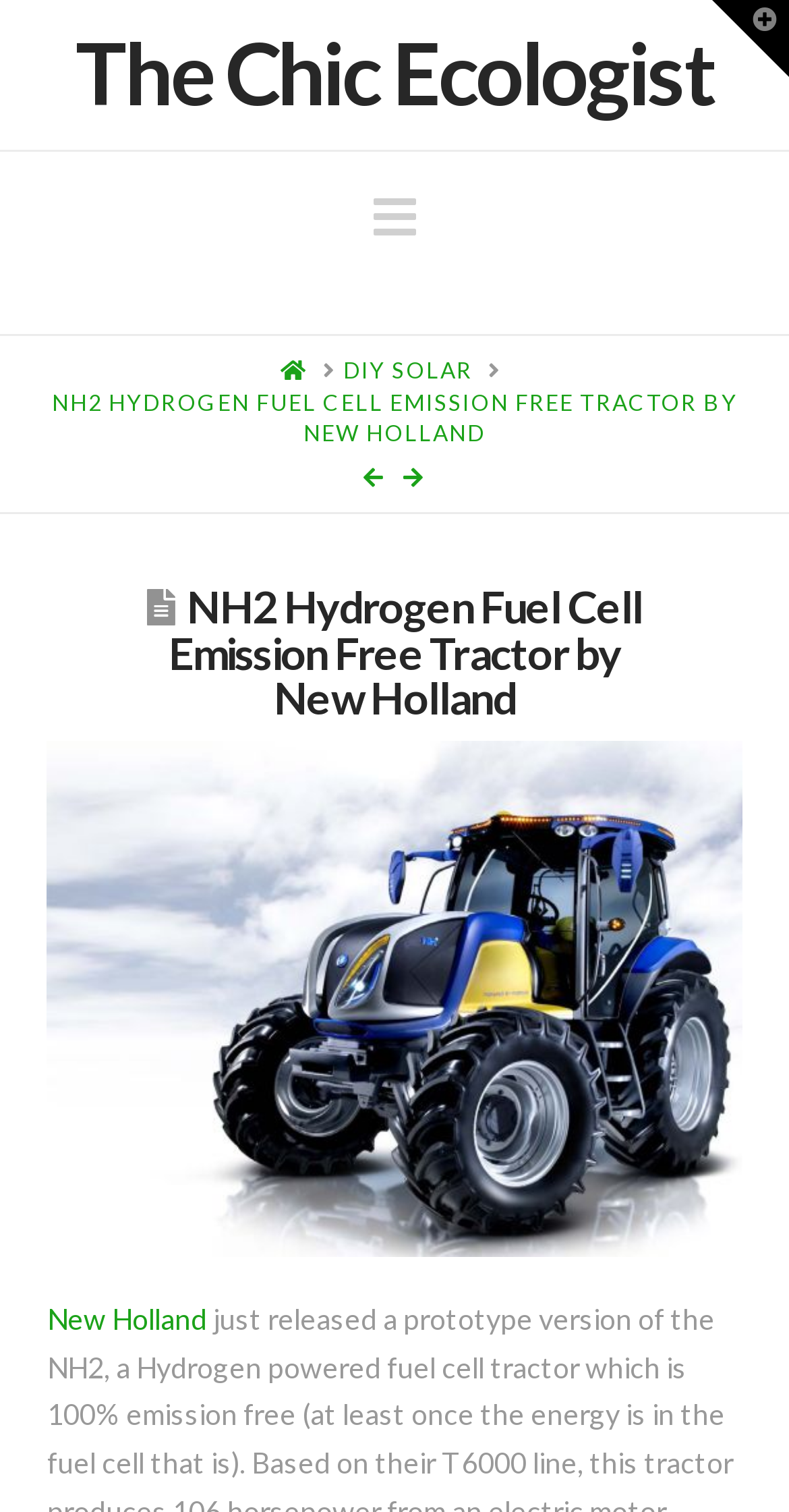Please locate and retrieve the main header text of the webpage.

NH2 Hydrogen Fuel Cell Emission Free Tractor by New Holland